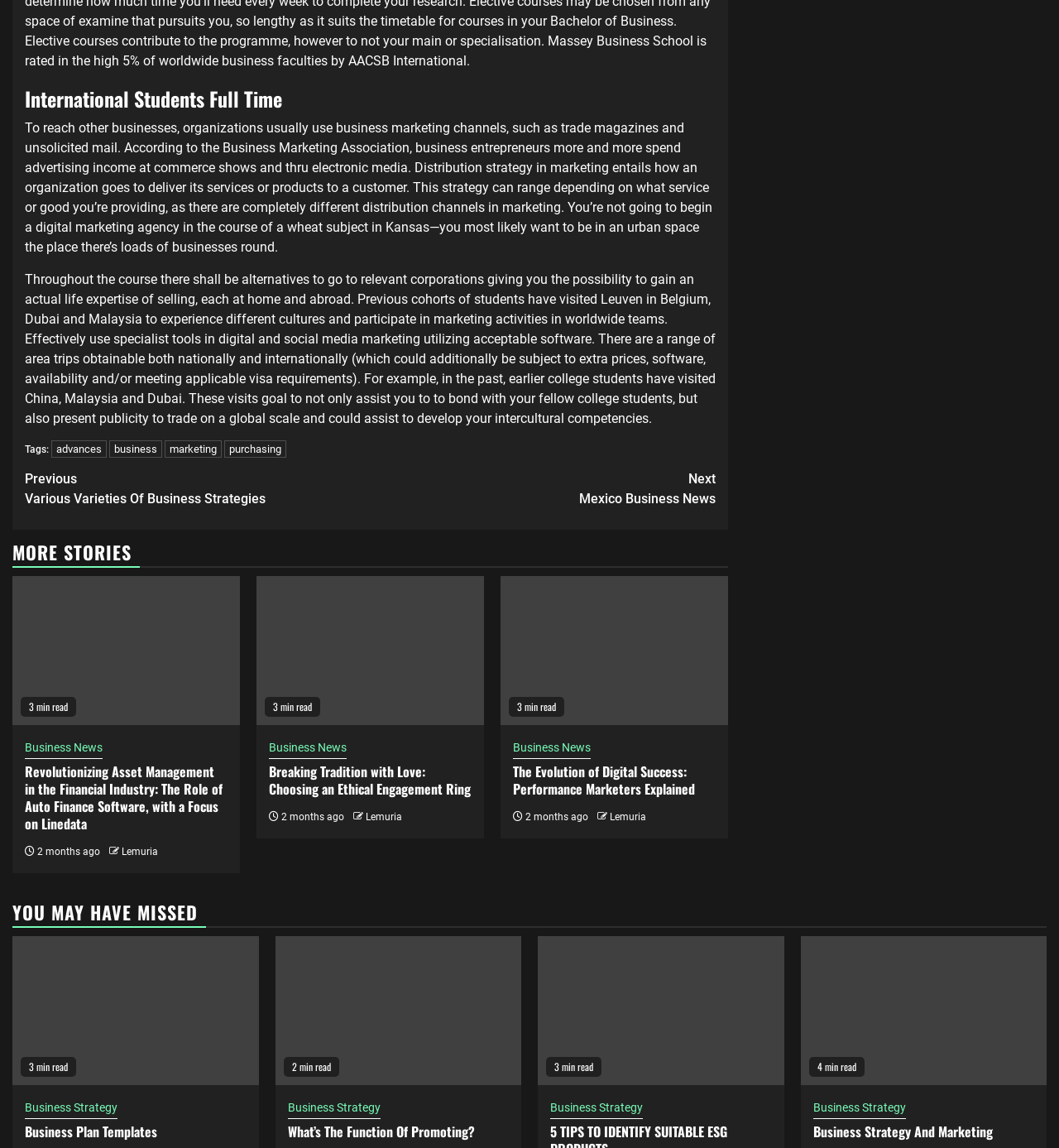Locate the bounding box coordinates of the clickable region necessary to complete the following instruction: "Read 'Revolutionizing Asset Management in the Financial Industry: The Role of Auto Finance Software, with a Focus on Linedata'". Provide the coordinates in the format of four float numbers between 0 and 1, i.e., [left, top, right, bottom].

[0.023, 0.664, 0.21, 0.726]